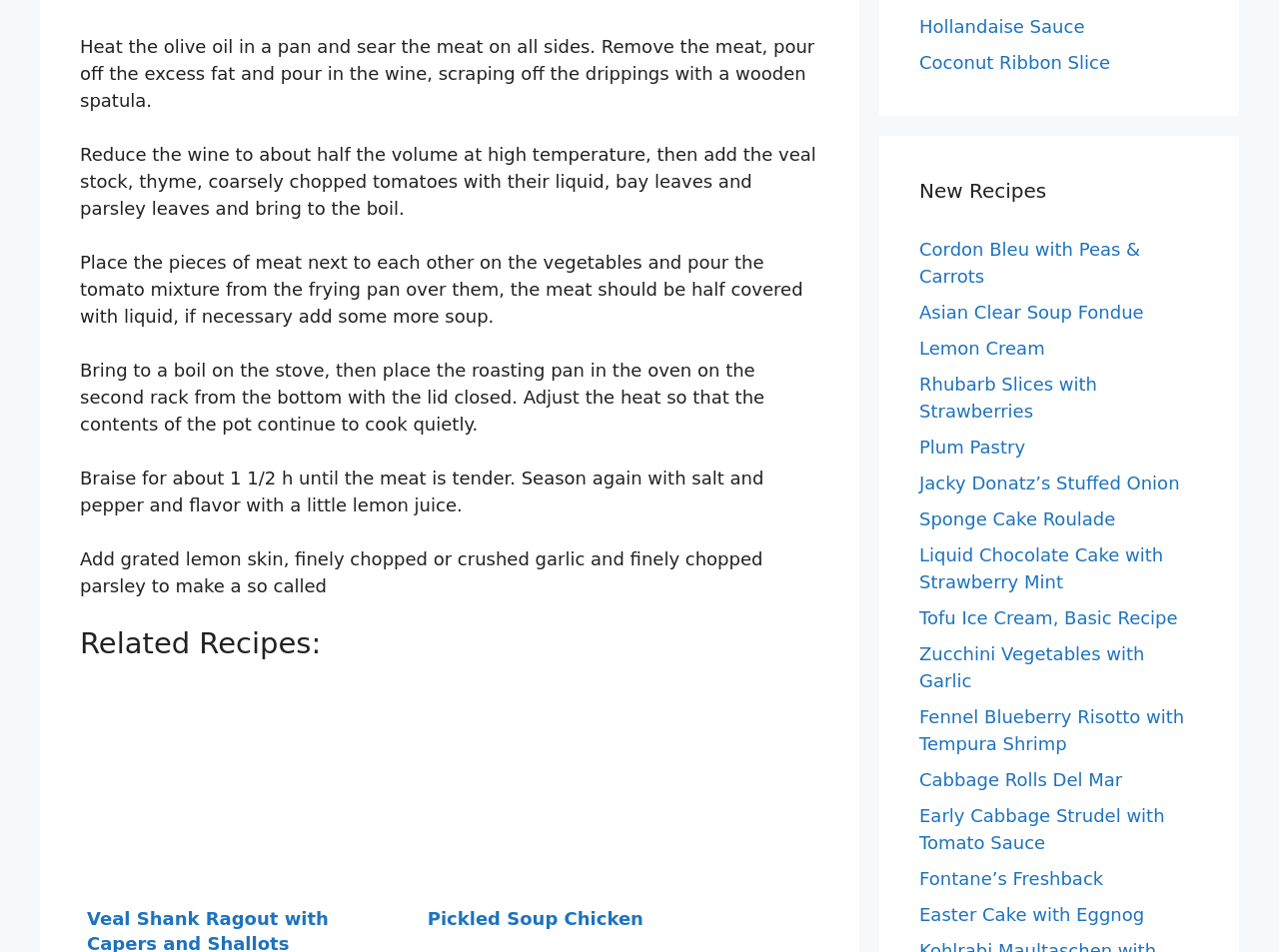Determine the bounding box coordinates of the clickable region to follow the instruction: "Click on the 'Easter Cake with Eggnog' link".

[0.719, 0.95, 0.895, 0.972]